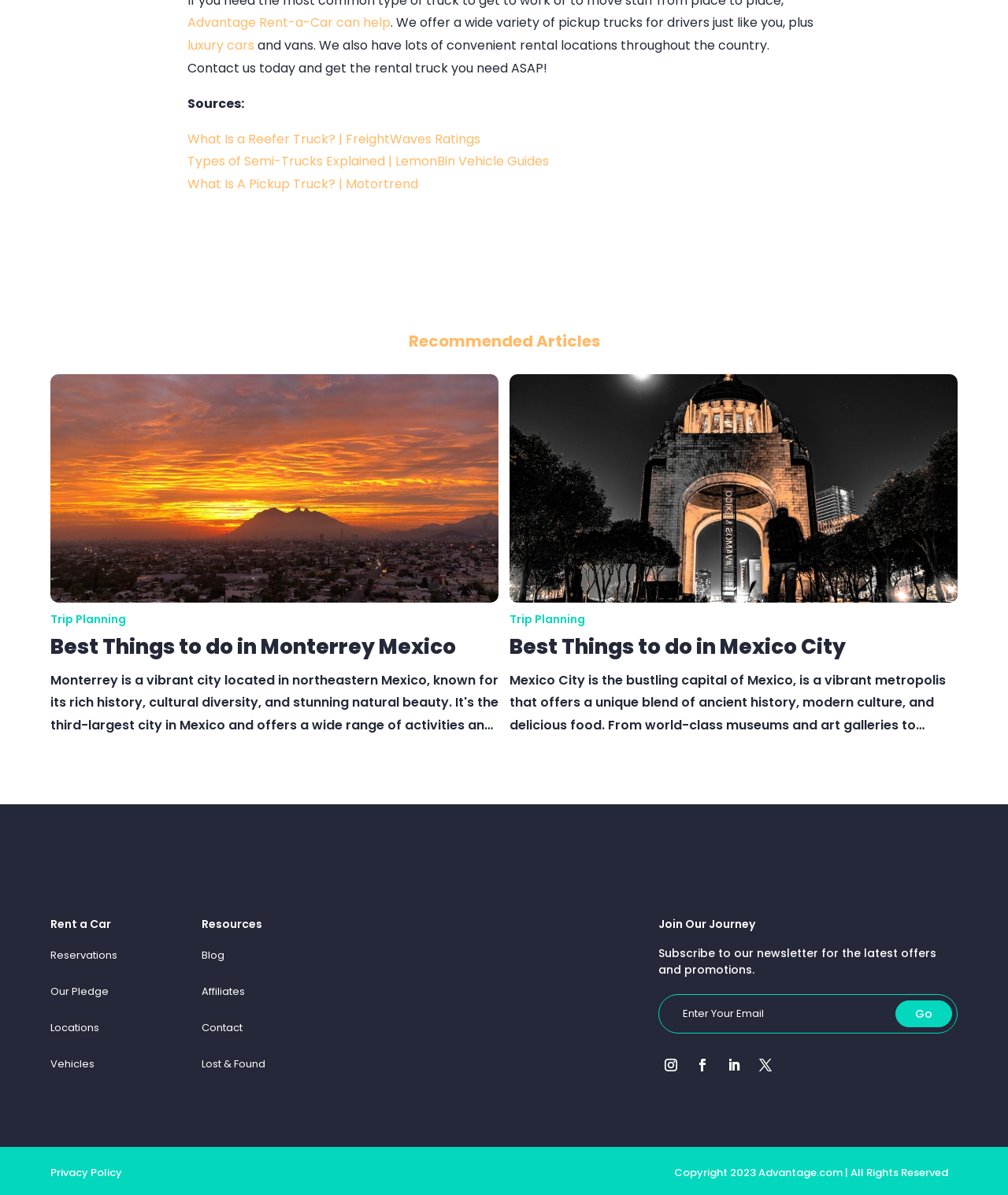Bounding box coordinates are given in the format (top-left x, top-left y, bottom-right x, bottom-right y). All values should be floating point numbers between 0 and 1. Provide the bounding box coordinate for the UI element described as: Follow

[0.747, 0.88, 0.772, 0.902]